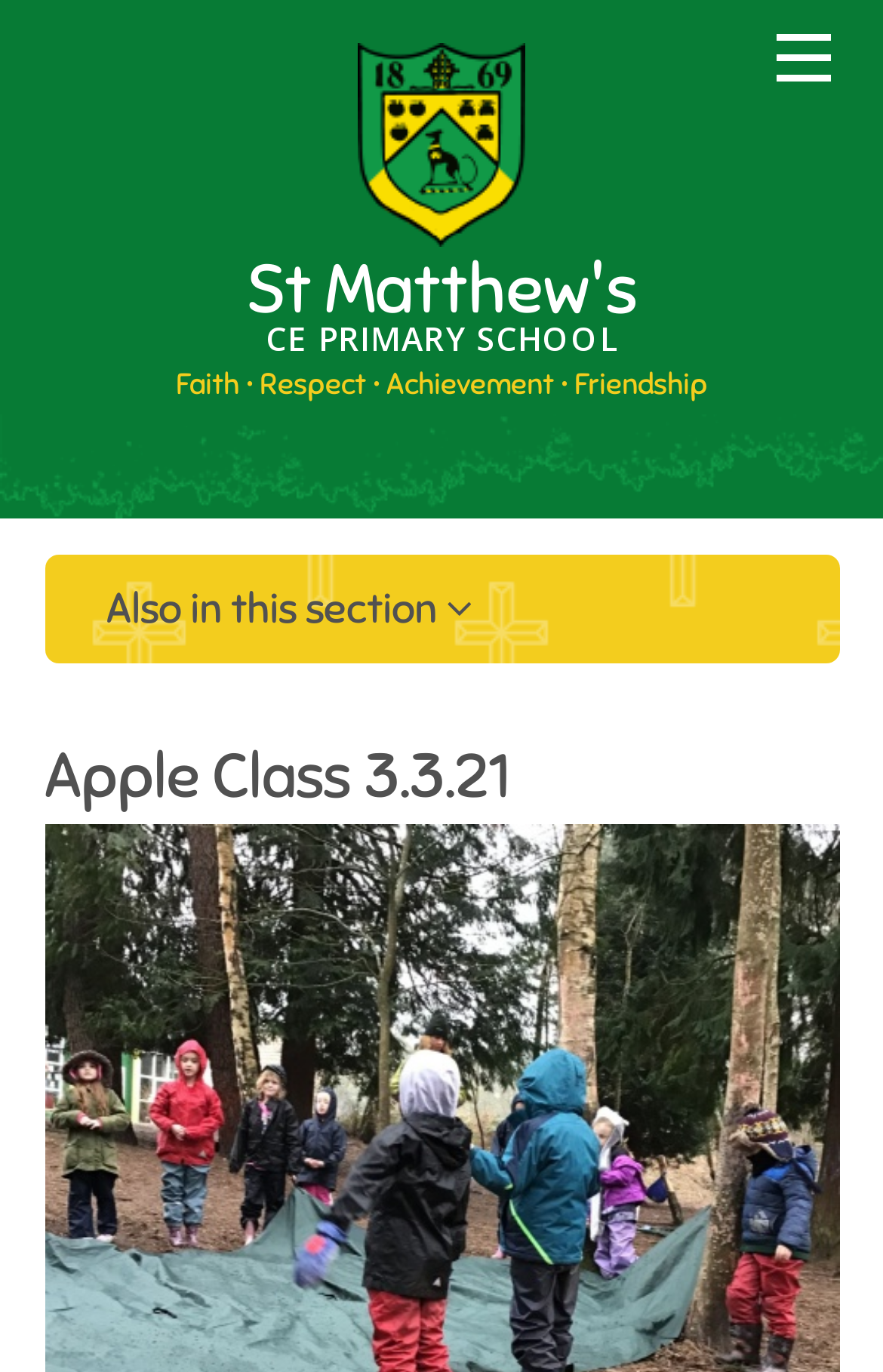Using the element description provided, determine the bounding box coordinates in the format (top-left x, top-left y, bottom-right x, bottom-right y). Ensure that all values are floating point numbers between 0 and 1. Element description: Home

[0.2, 0.0, 1.0, 0.084]